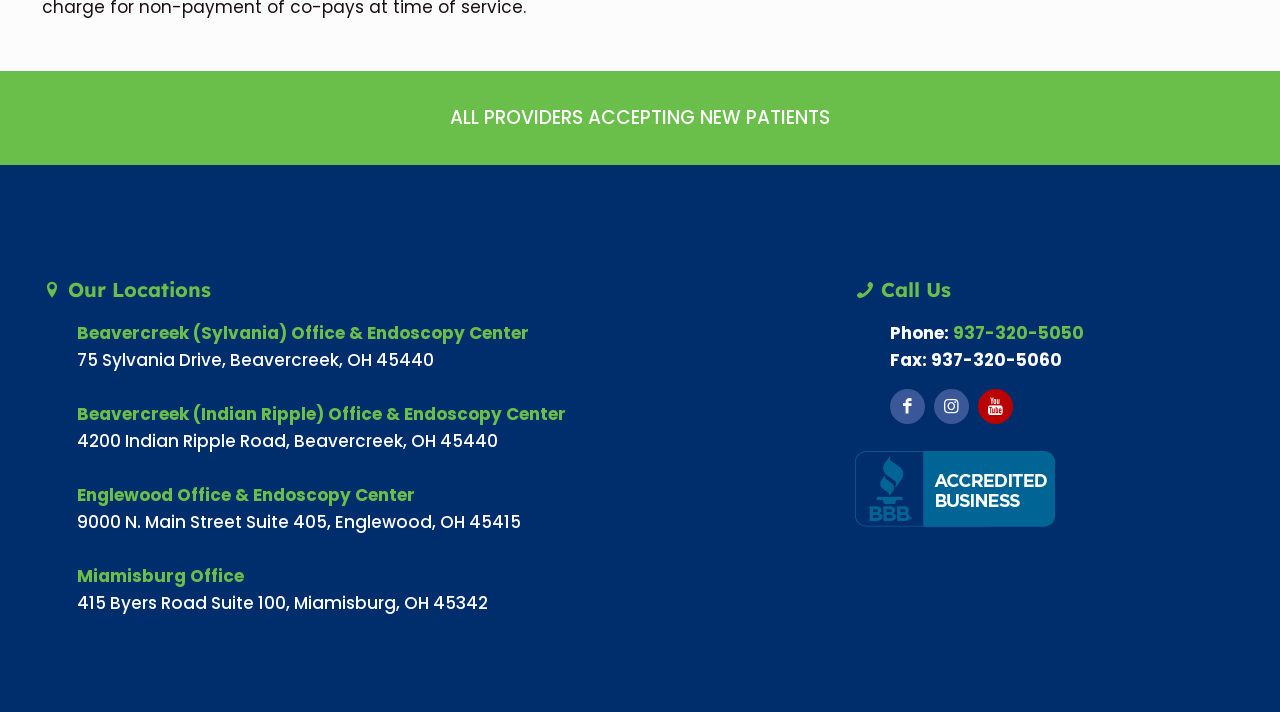Identify the bounding box coordinates for the UI element described as follows: 937-320-5050. Use the format (top-left x, top-left y, bottom-right x, bottom-right y) and ensure all values are floating point numbers between 0 and 1.

[0.745, 0.45, 0.847, 0.484]